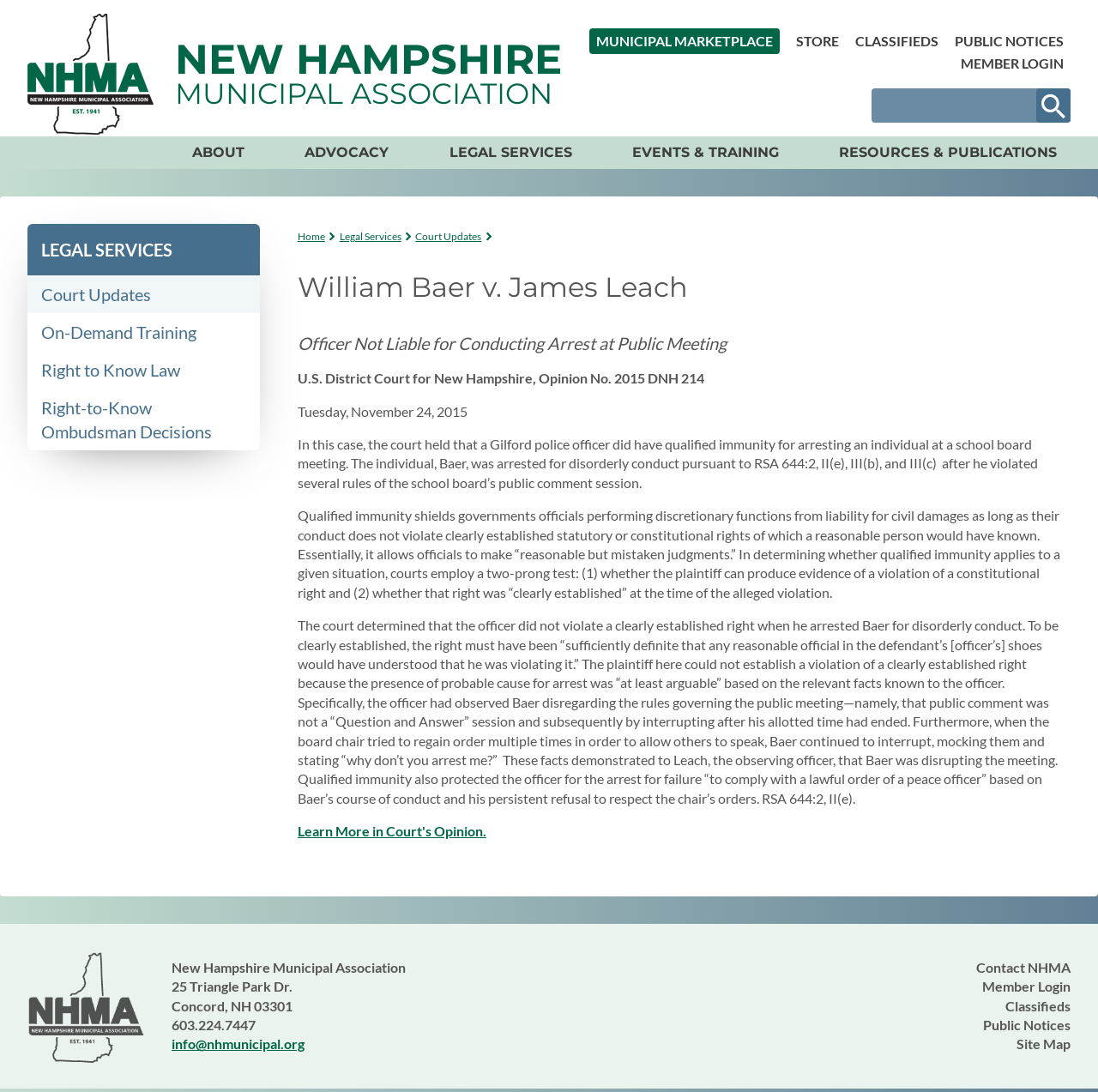Use a single word or phrase to answer this question: 
What is the phone number of the New Hampshire Municipal Association?

603.224.7447